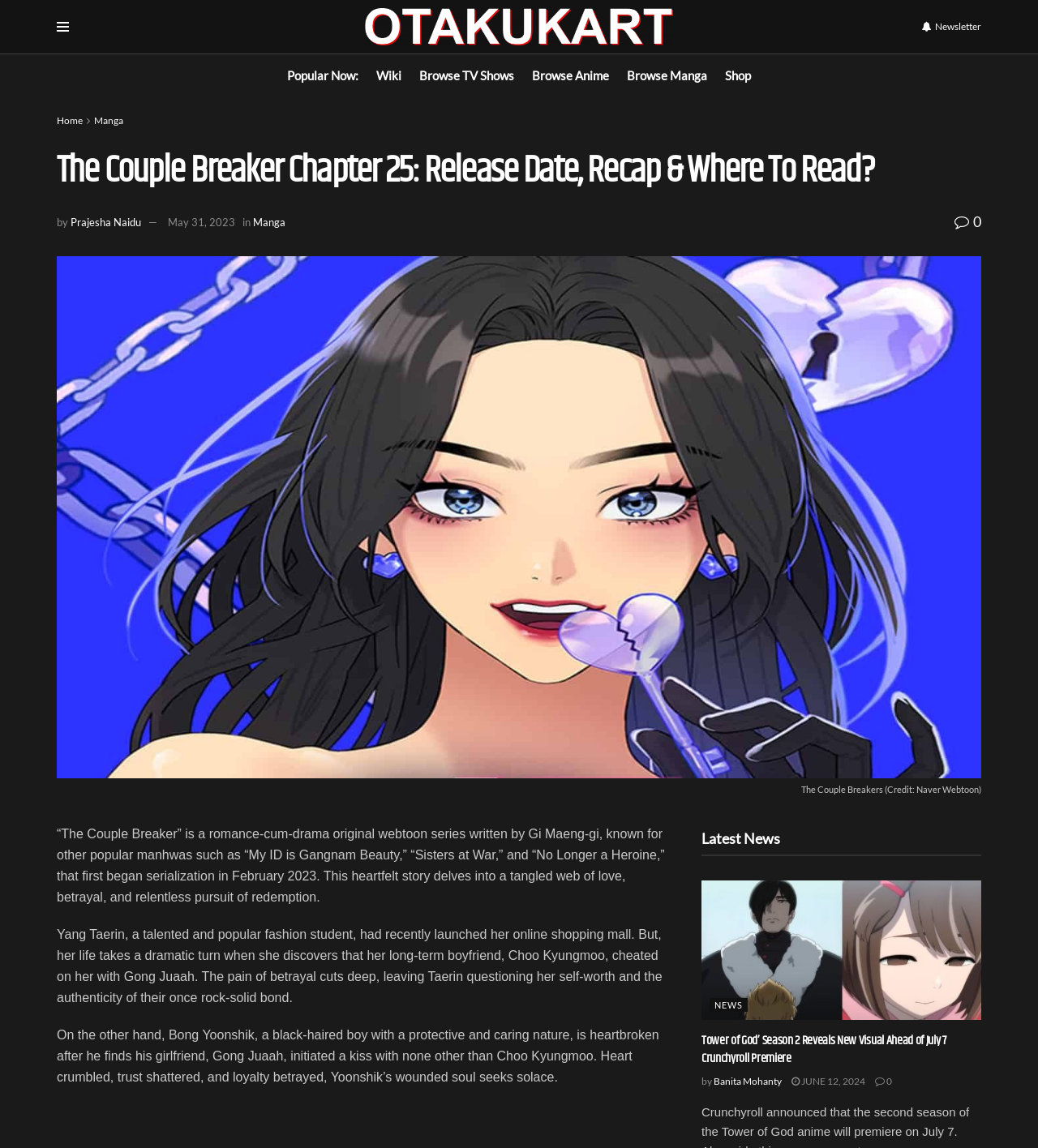What is the name of the fashion student in the webtoon series?
Answer the question based on the image using a single word or a brief phrase.

Yang Taerin